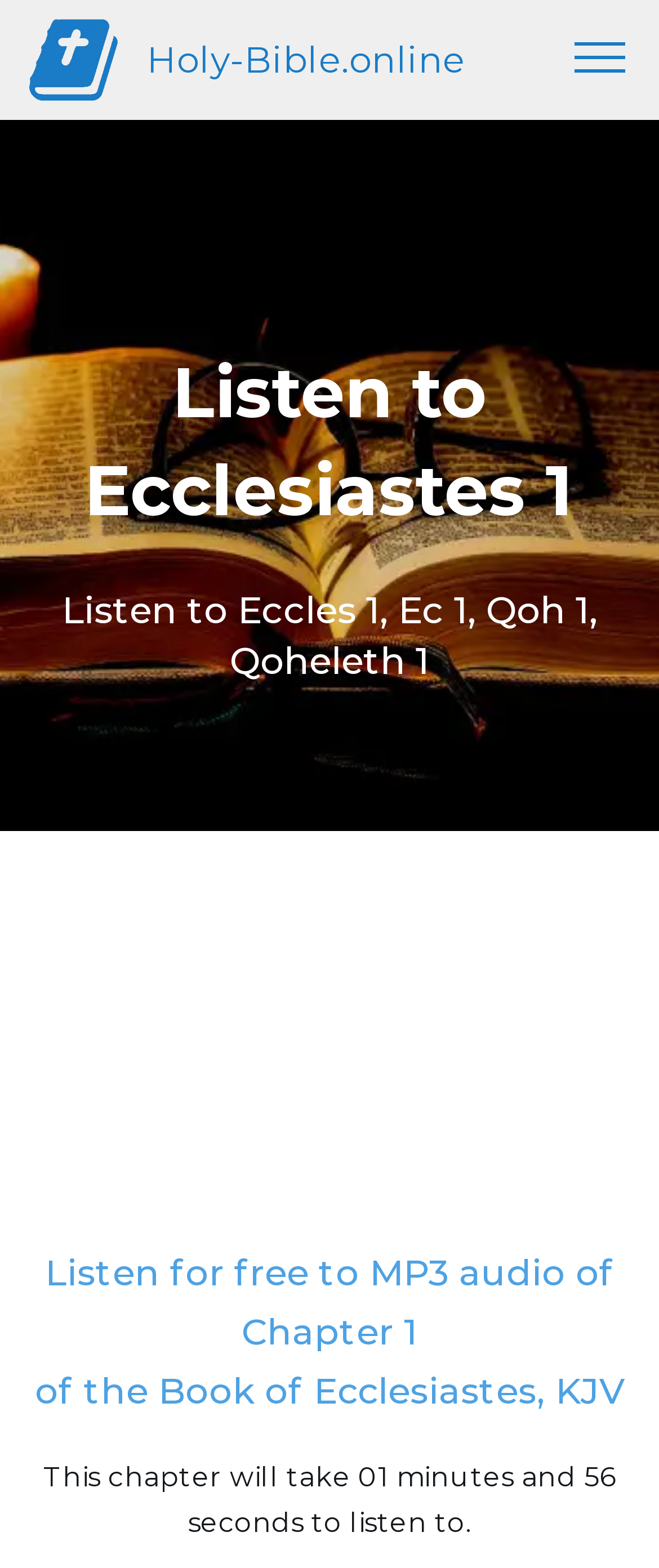Extract the bounding box coordinates for the HTML element that matches this description: "Holy-Bible.online". The coordinates should be four float numbers between 0 and 1, i.e., [left, top, right, bottom].

[0.223, 0.025, 0.706, 0.052]